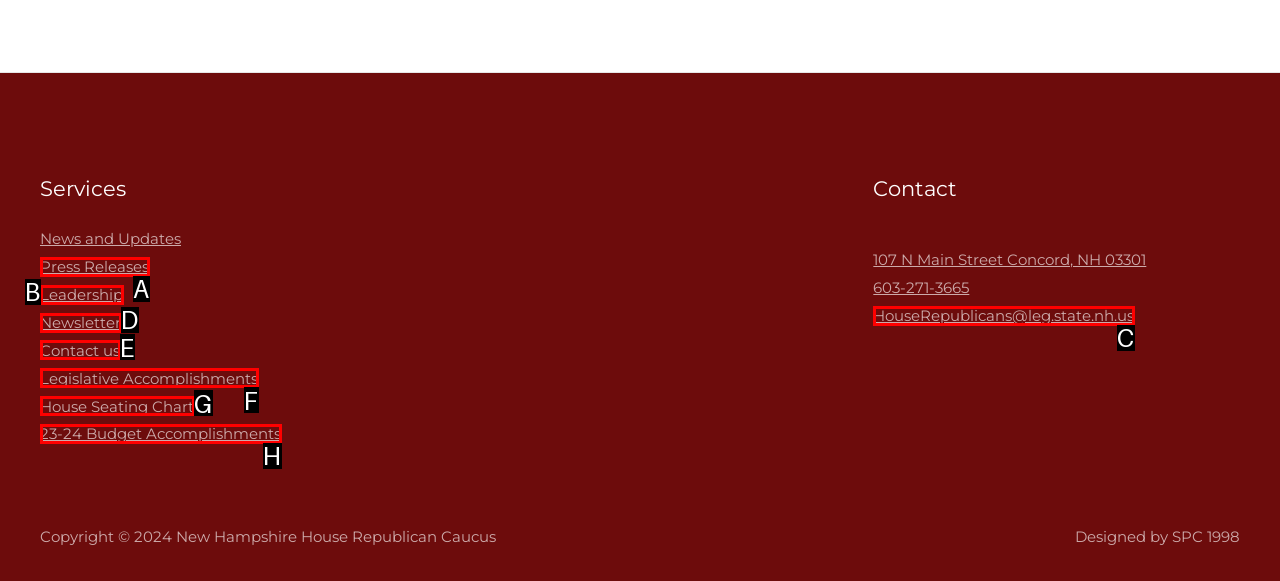Refer to the element description: Press Releases and identify the matching HTML element. State your answer with the appropriate letter.

A